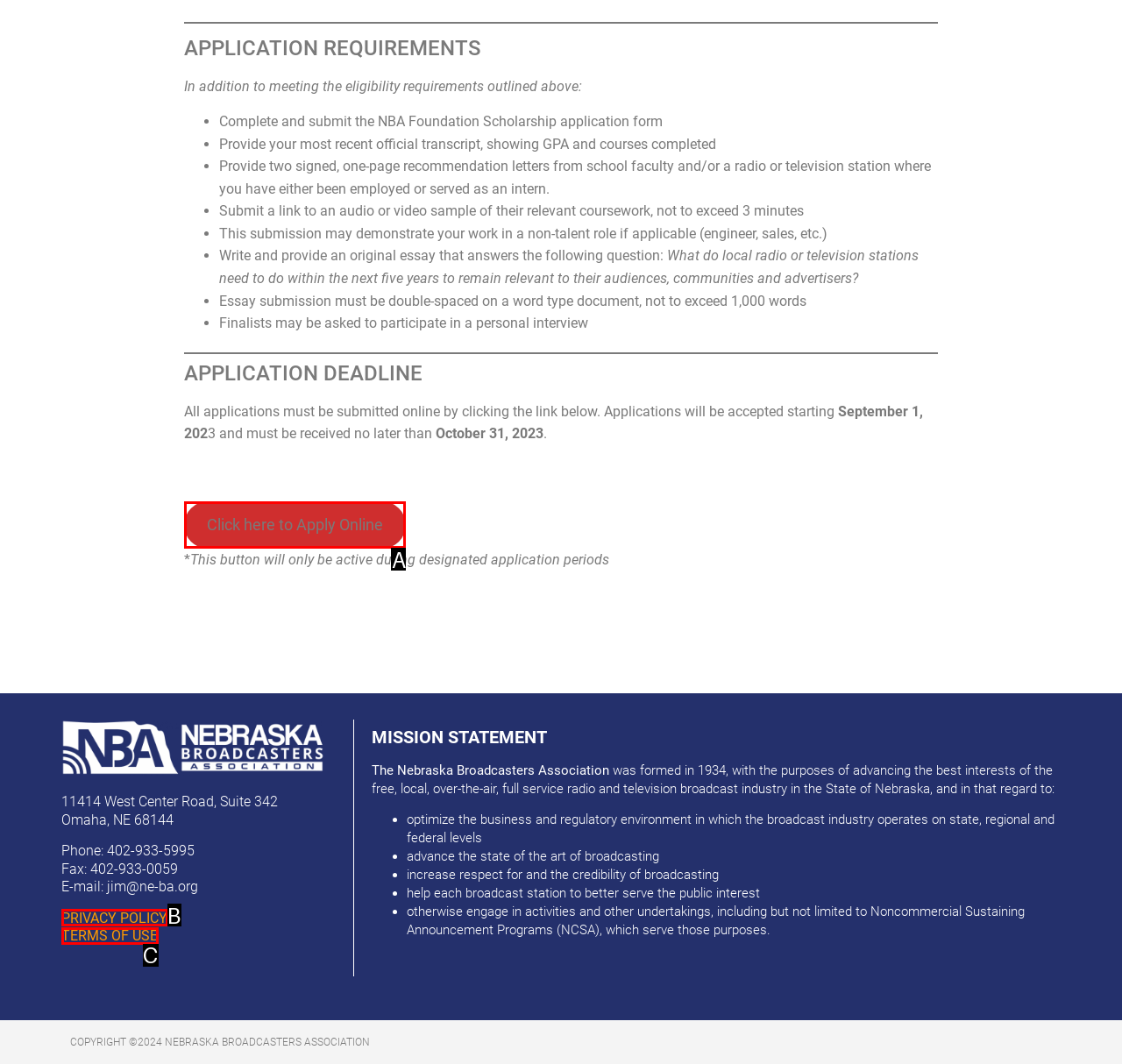Select the option that fits this description: Click here to Apply Online
Answer with the corresponding letter directly.

A